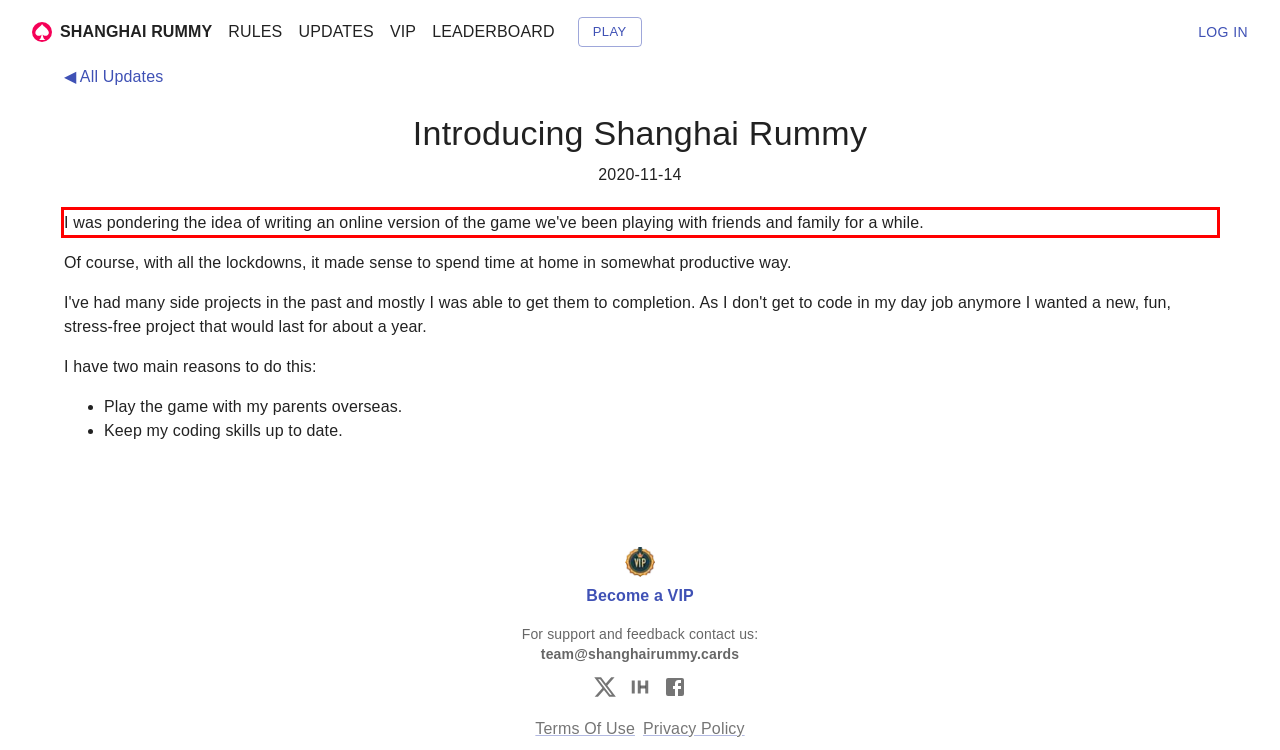Examine the webpage screenshot and use OCR to recognize and output the text within the red bounding box.

I was pondering the idea of writing an online version of the game we've been playing with friends and family for a while.